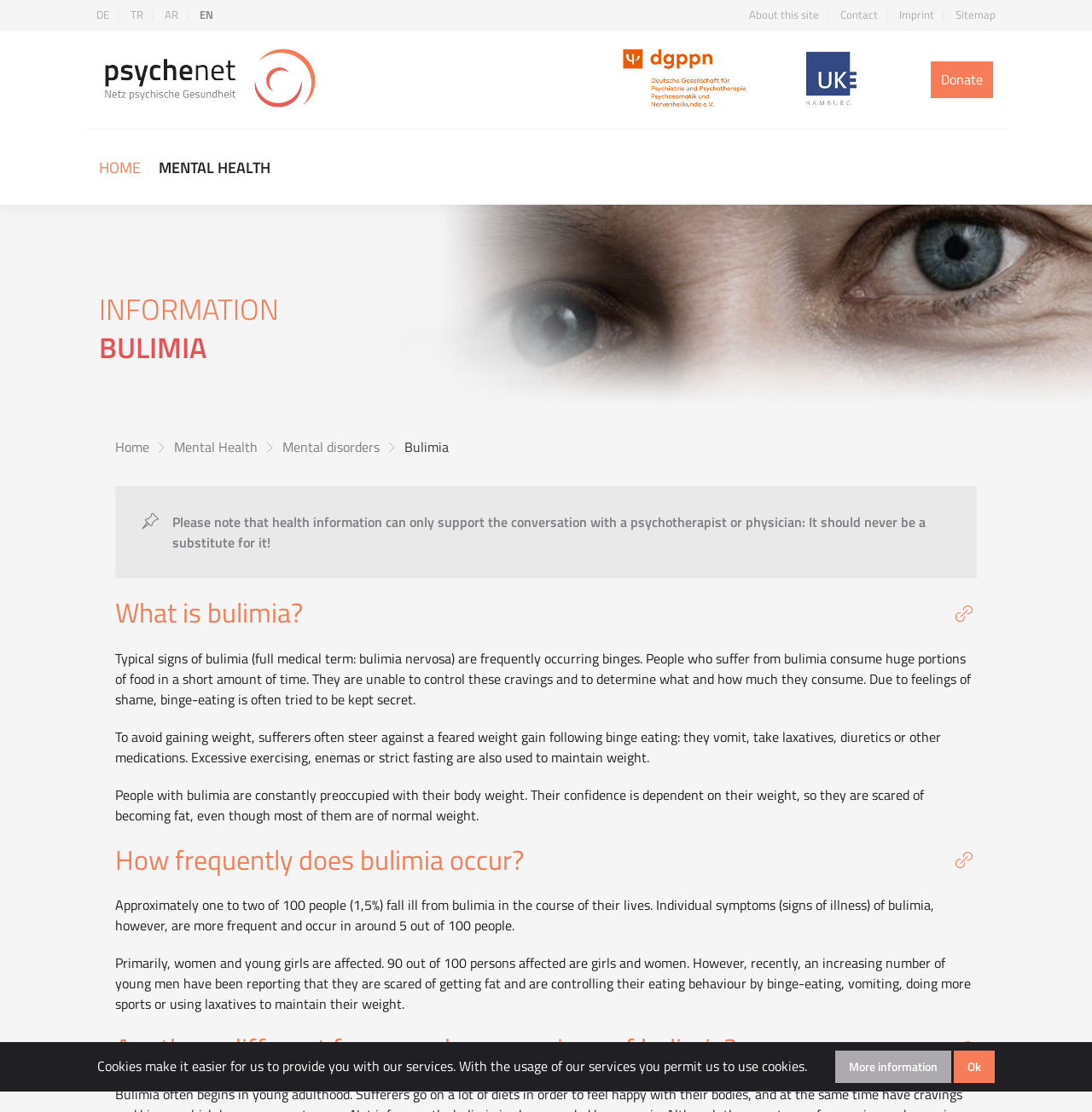Please determine the bounding box coordinates for the element with the description: "About this site".

[0.686, 0.006, 0.75, 0.021]